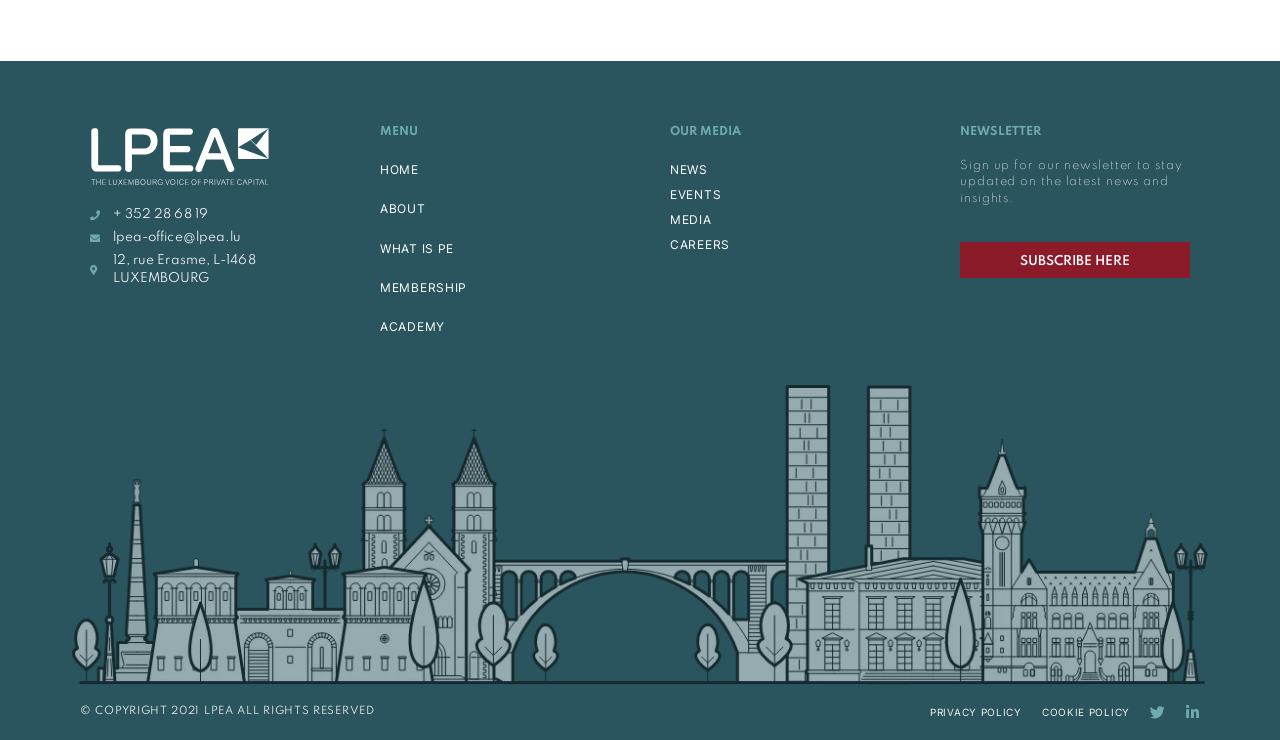What type of content is available under the 'OUR MEDIA' section?
Can you give a detailed and elaborate answer to the question?

The 'OUR MEDIA' section is located in the middle of the webpage and contains four links: 'NEWS', 'EVENTS', 'MEDIA', and 'CAREERS', which suggest that these are the types of content available under this section.